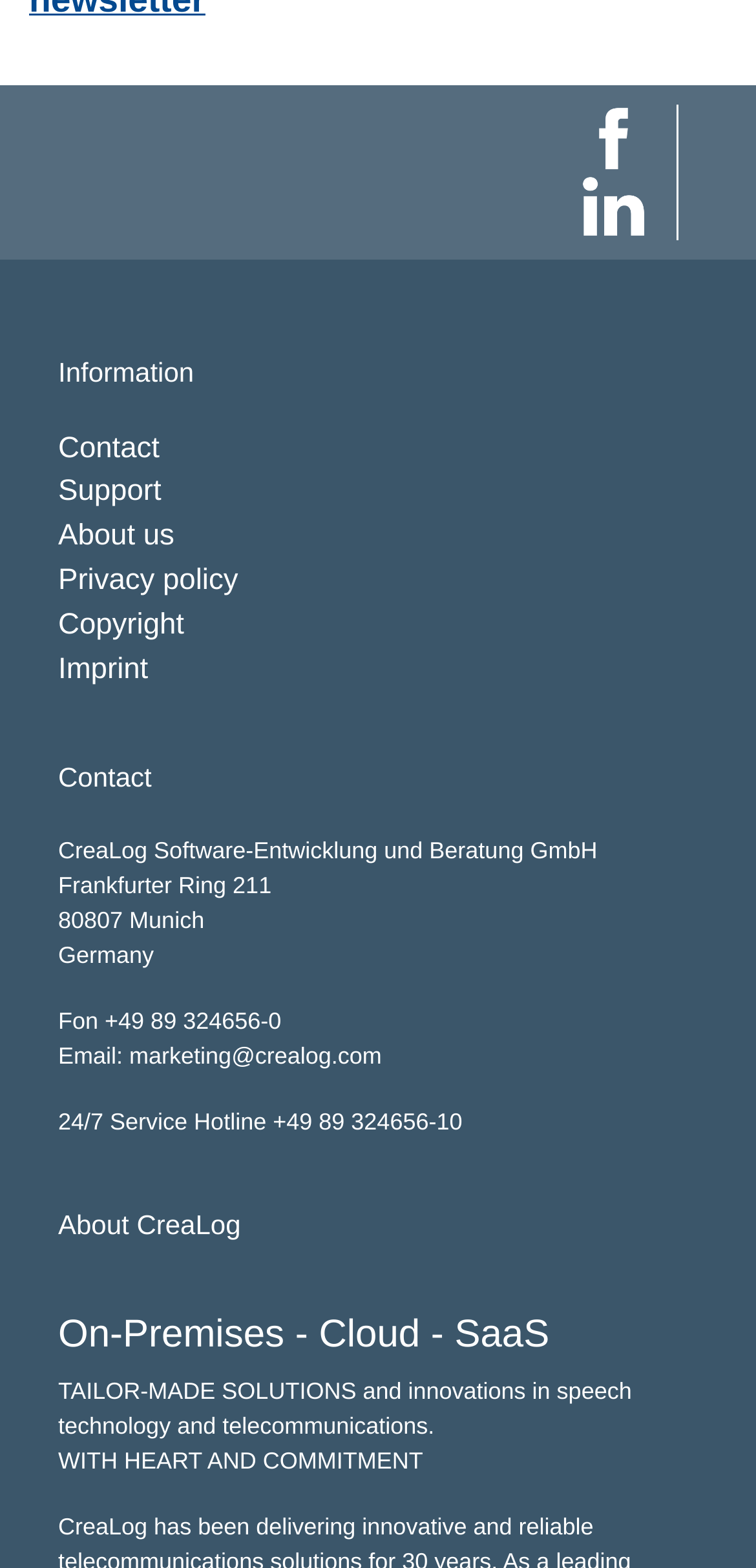What is the company name?
Based on the screenshot, provide a one-word or short-phrase response.

CreaLog Software-Entwicklung und Beratung GmbH